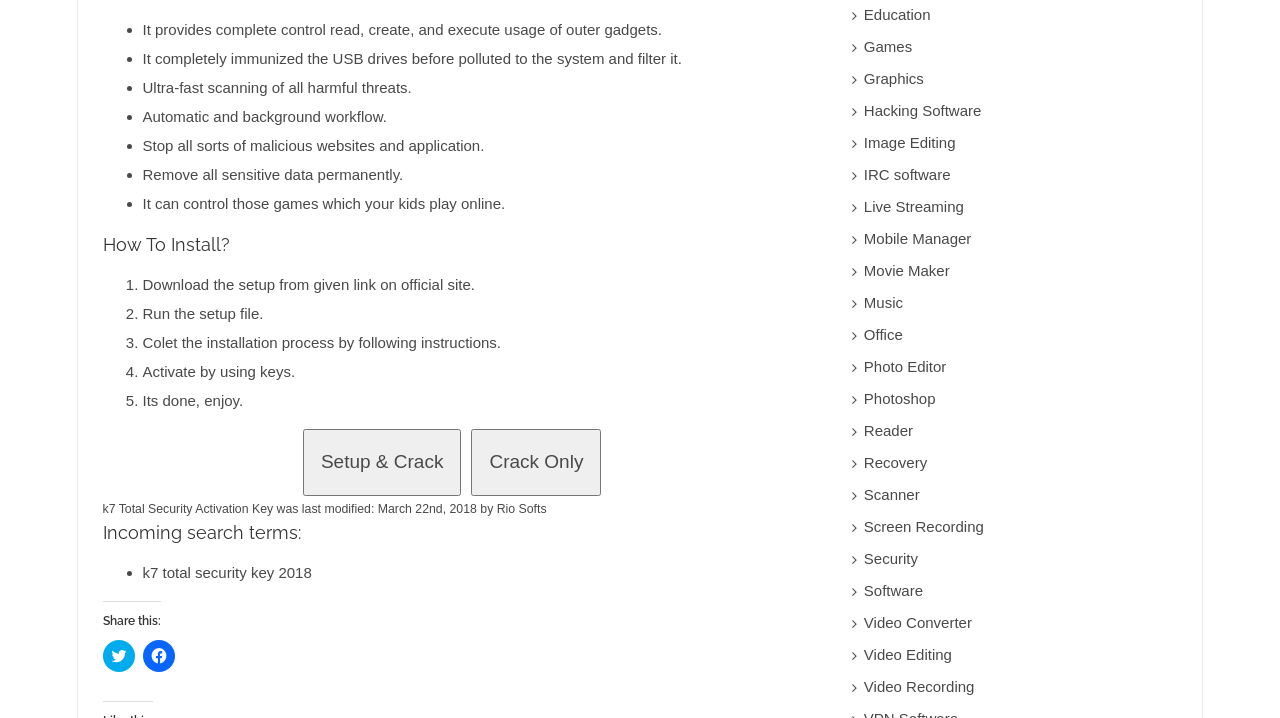Please specify the bounding box coordinates of the element that should be clicked to execute the given instruction: 'Click on 'Education' link'. Ensure the coordinates are four float numbers between 0 and 1, expressed as [left, top, right, bottom].

[0.675, 0.005, 0.919, 0.038]